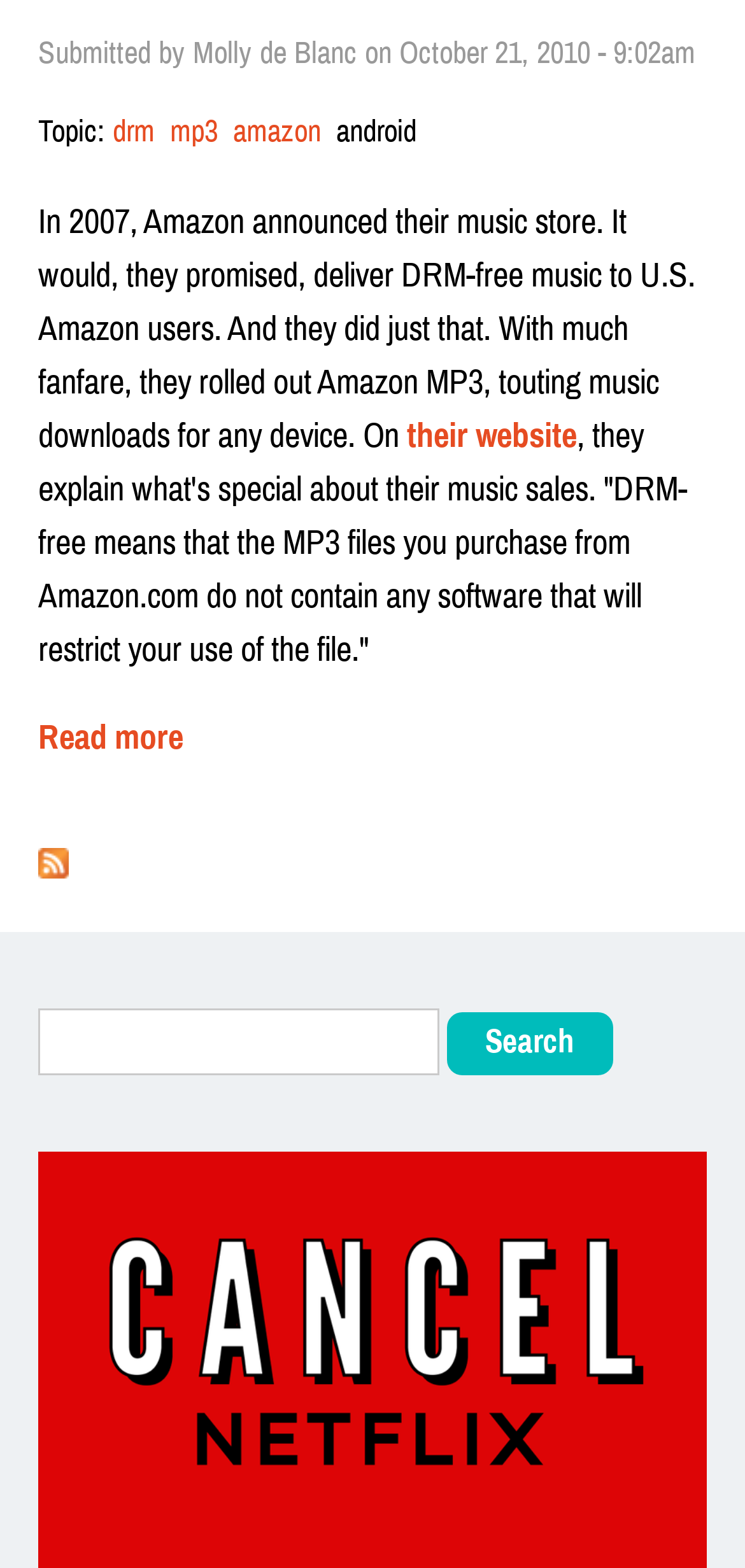Find the bounding box coordinates of the element to click in order to complete the given instruction: "Go to next page."

[0.879, 0.867, 0.923, 0.902]